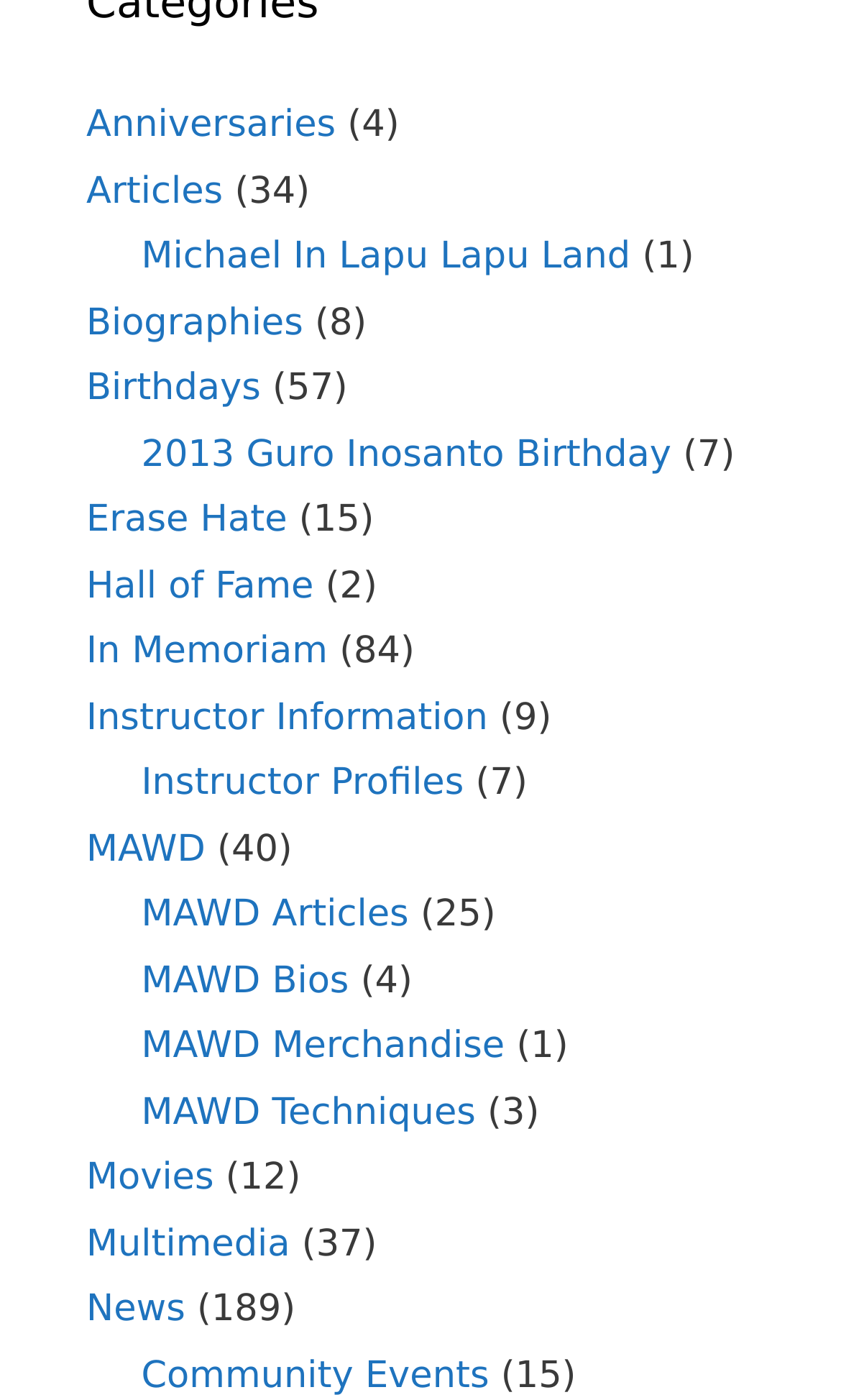Please identify the bounding box coordinates of the region to click in order to complete the given instruction: "Read News". The coordinates should be four float numbers between 0 and 1, i.e., [left, top, right, bottom].

[0.103, 0.92, 0.22, 0.951]